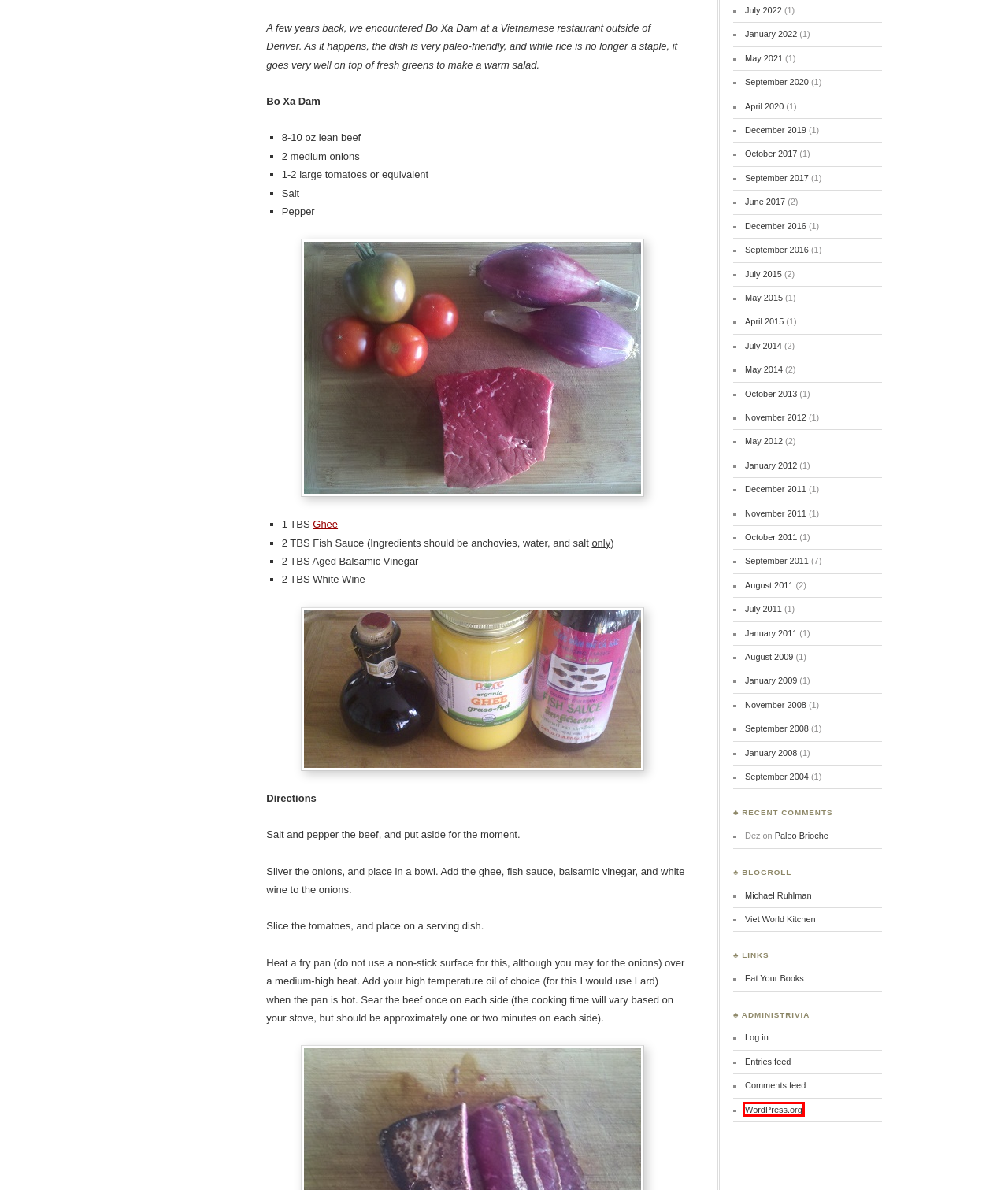Consider the screenshot of a webpage with a red bounding box around an element. Select the webpage description that best corresponds to the new page after clicking the element inside the red bounding box. Here are the candidates:
A. » 2022 » January Musings on Music and Food
B. » 2022 » July Musings on Music and Food
C. Comments for Musings on Music and Food
D. » 2017 » October Musings on Music and Food
E. » 2019 » December Musings on Music and Food
F. Blog Tool, Publishing Platform, and CMS – WordPress.org
G. » 2011 » September Musings on Music and Food
H. » 2008 » September Musings on Music and Food

F